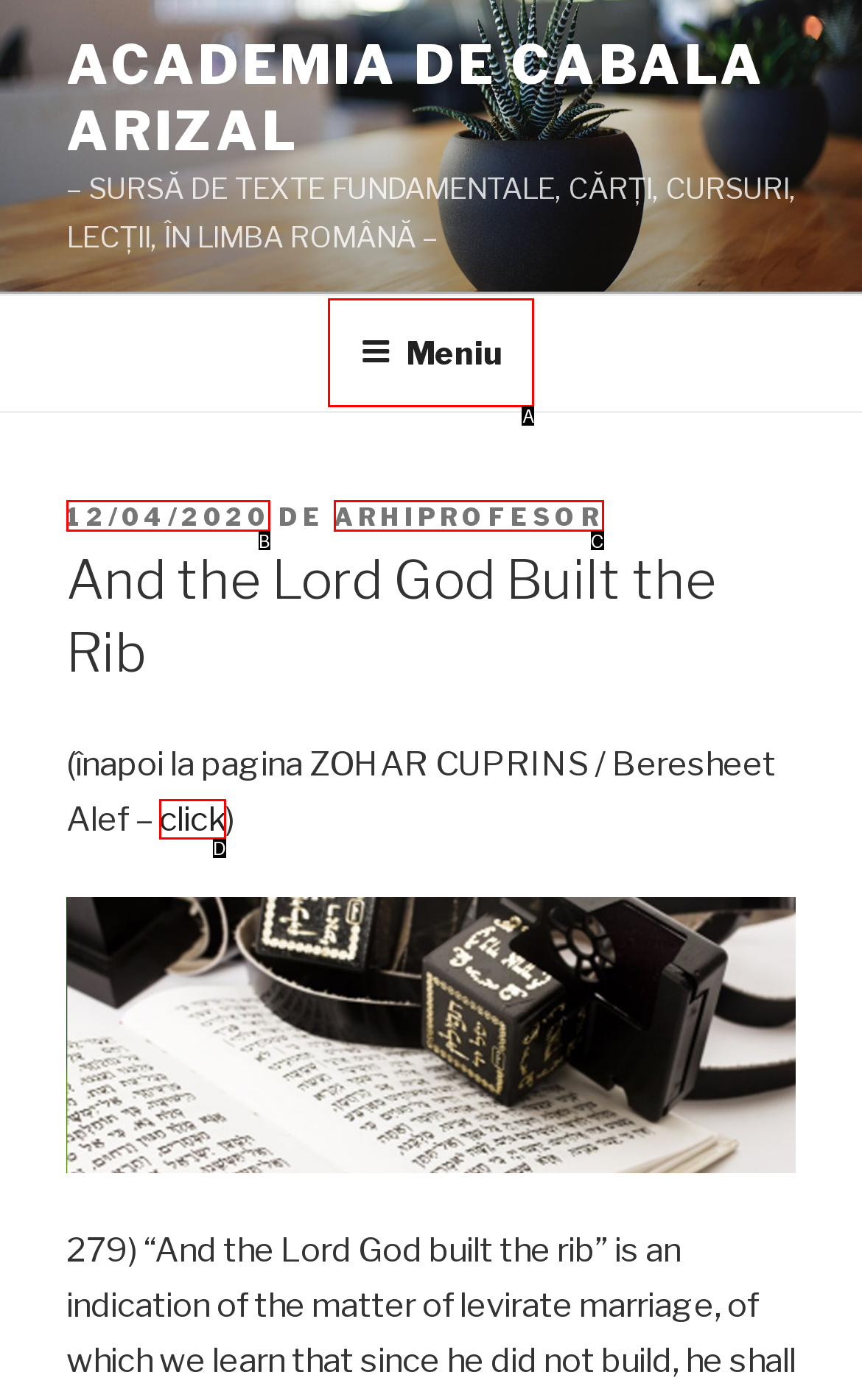Identify the letter of the option that best matches the following description: arhiprofesor. Respond with the letter directly.

C